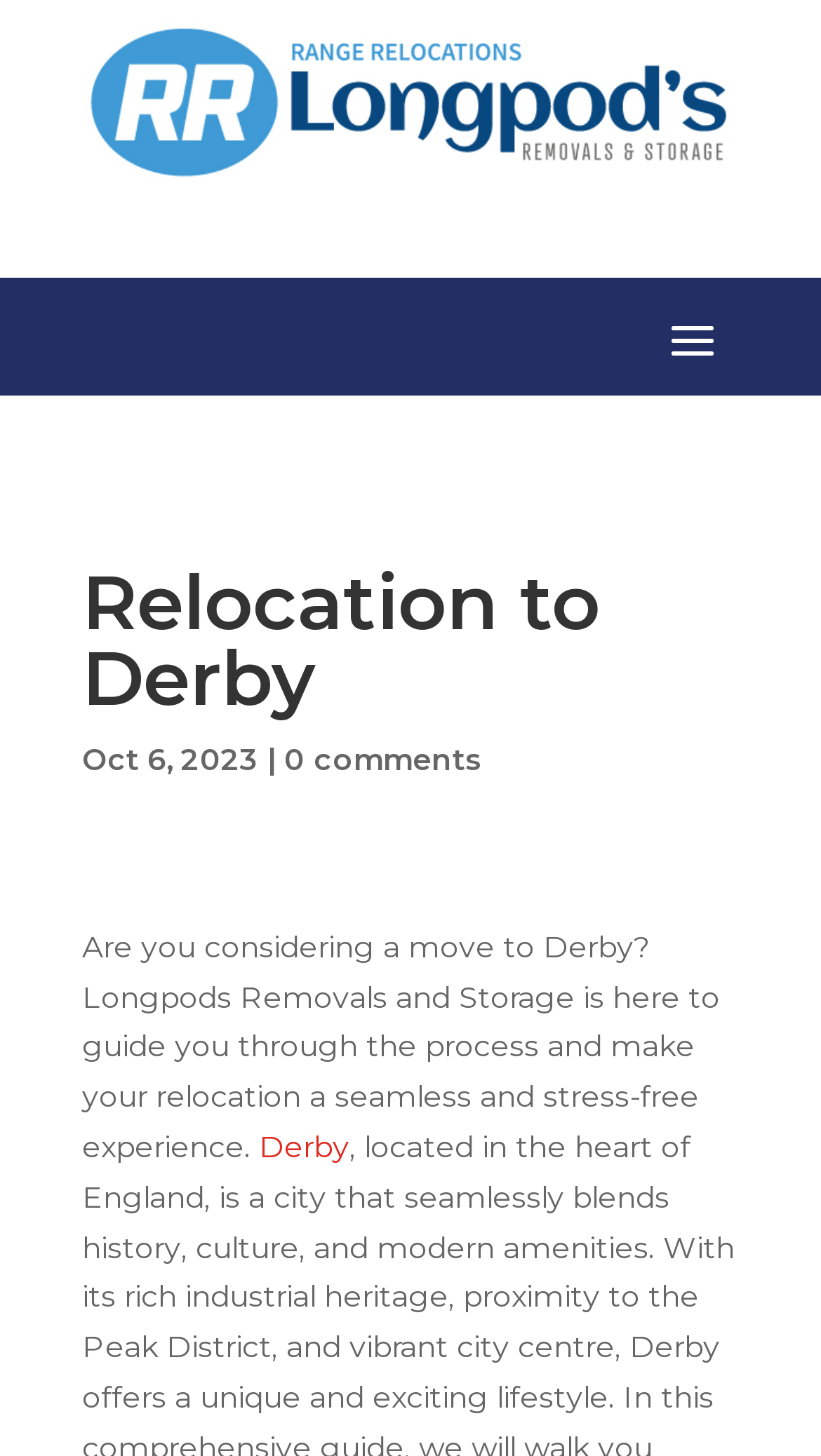Using the provided element description: "Privacy Policy", determine the bounding box coordinates of the corresponding UI element in the screenshot.

None